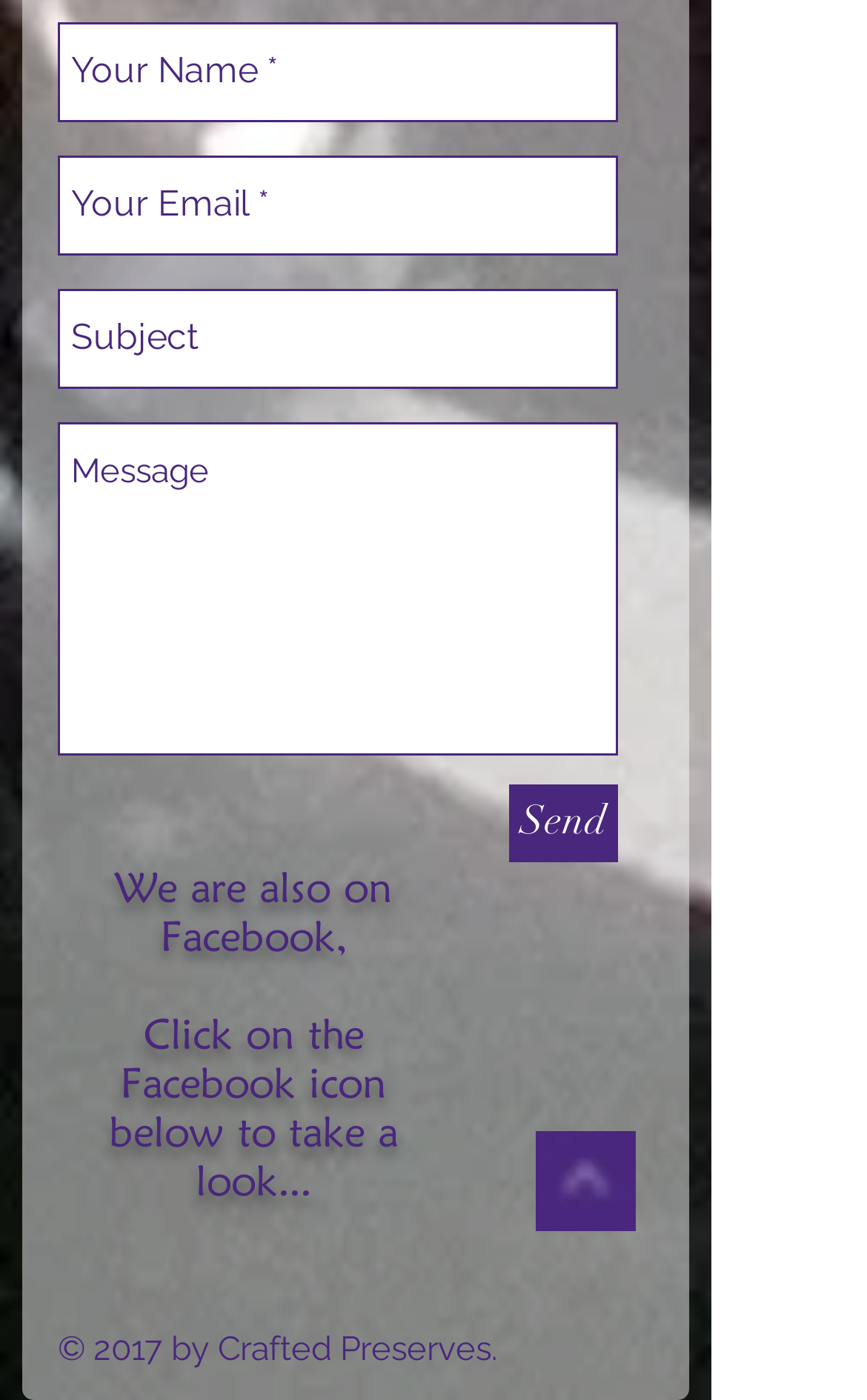Determine the bounding box coordinates of the UI element described by: "Send".

[0.587, 0.56, 0.713, 0.615]